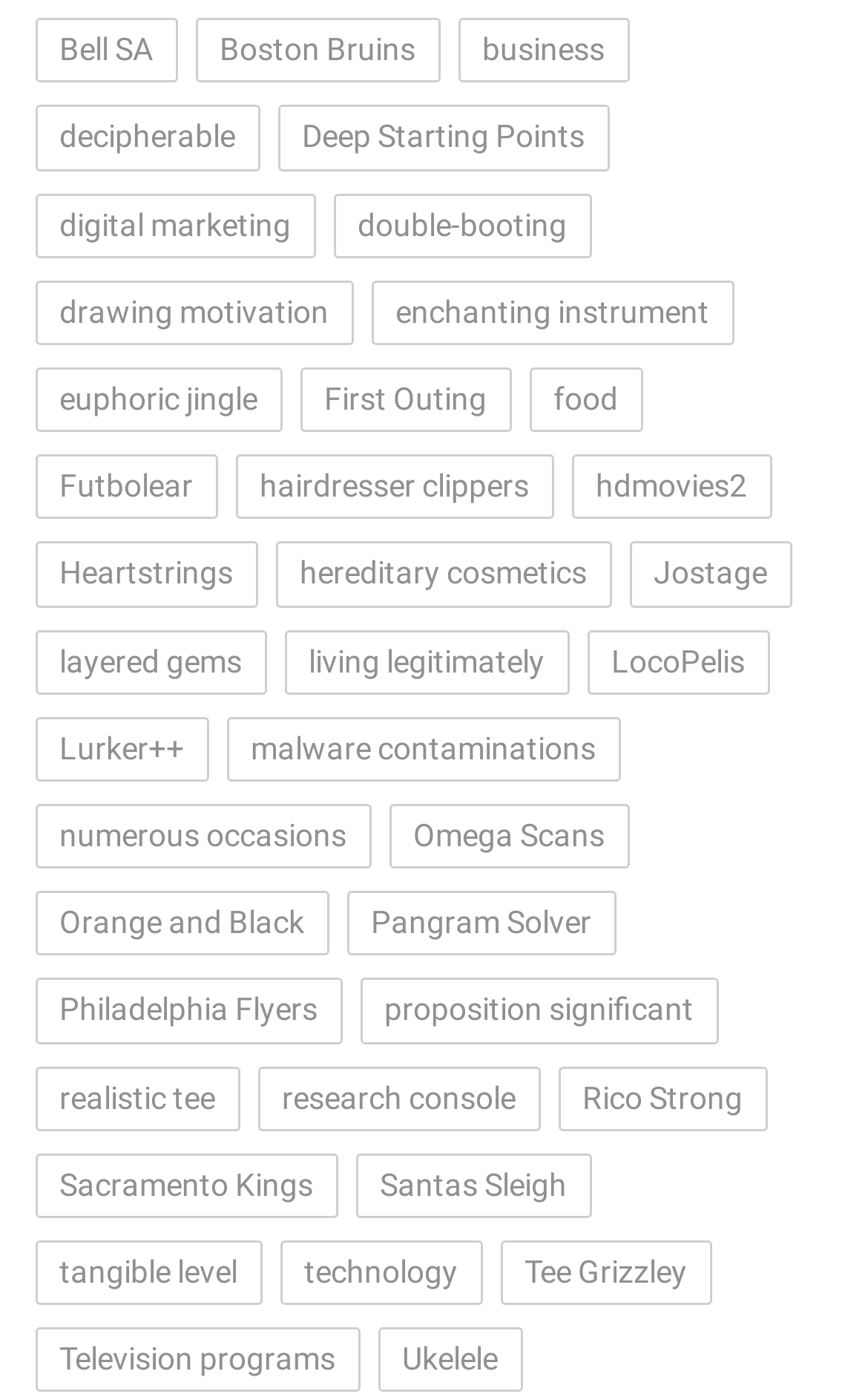Answer the question below with a single word or a brief phrase: 
What is the last link on the webpage?

Ukelele